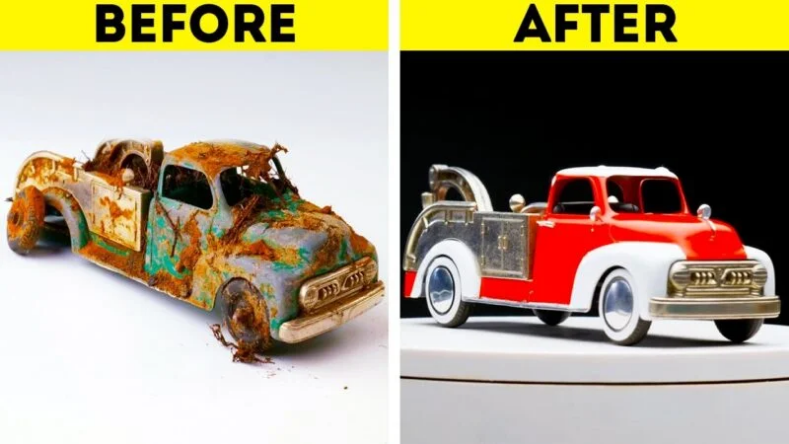Interpret the image and provide an in-depth description.

The image showcases a striking transformation of a model truck, highlighting the concept of restoration. On the left side, the "Before" image captures a rusted and weathered truck, showcasing the effects of time and neglect, with visible corrosion and damage that tells a story of deterioration. In contrast, the right side presents the "After" image, featuring the same model truck beautifully restored to its former glory, adorned in a vibrant red and white color scheme. This polished version displays gleaming details and a pristine finish, symbolizing the skill and care involved in the restoration process. The bold text labels "BEFORE" and "AFTER" frame the images, emphasizing the remarkable difference and the notion that even the most worn items can be revitalized and appreciated anew.